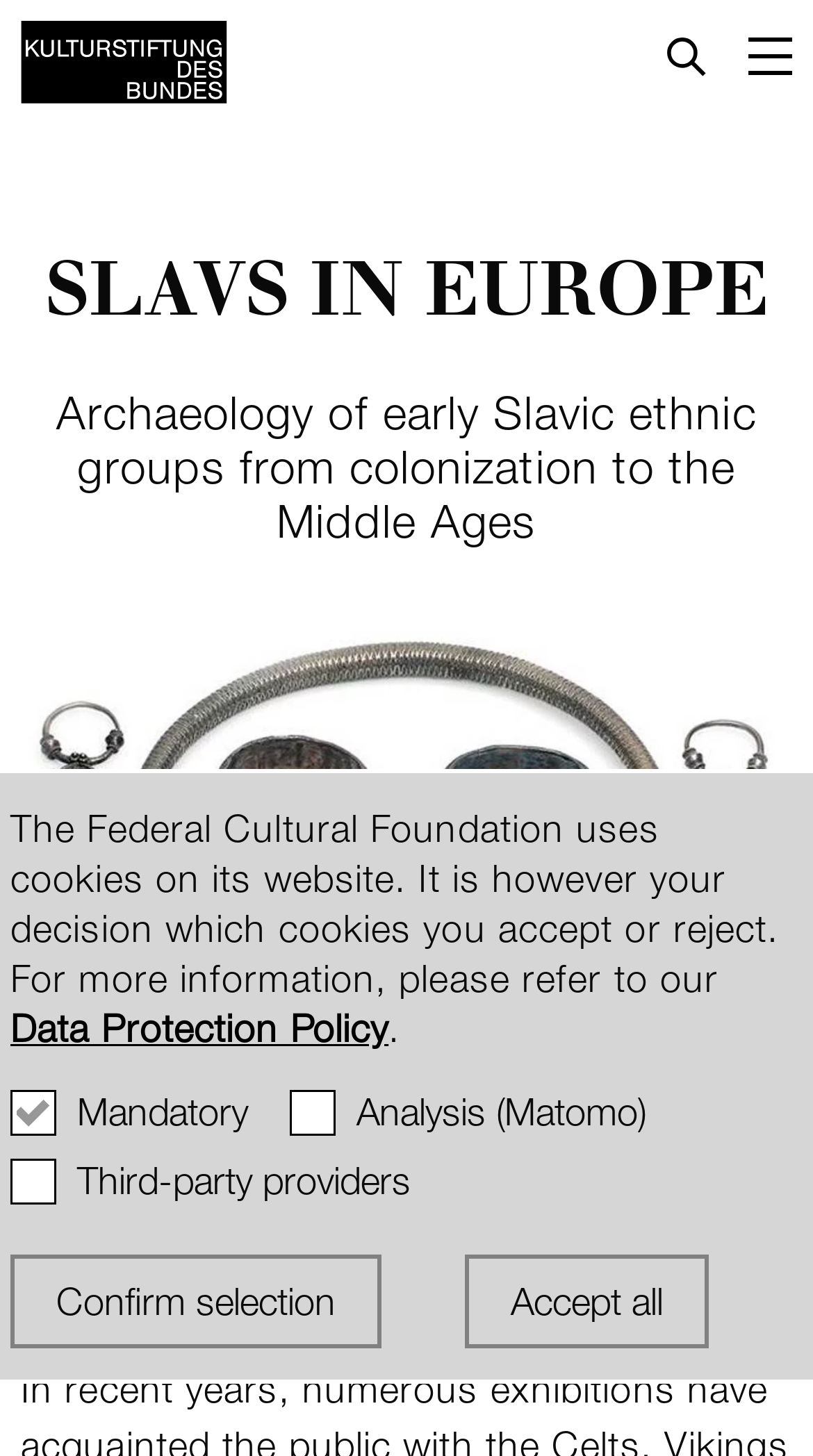Please provide a comprehensive response to the question below by analyzing the image: 
What is the topic of the webpage?

Based on the webpage content, specifically the heading 'SLAVS IN EUROPE' and the static text 'Archaeology of early Slavic ethnic groups from colonization to the Middle Ages', it can be inferred that the topic of the webpage is about Slavs in Europe.